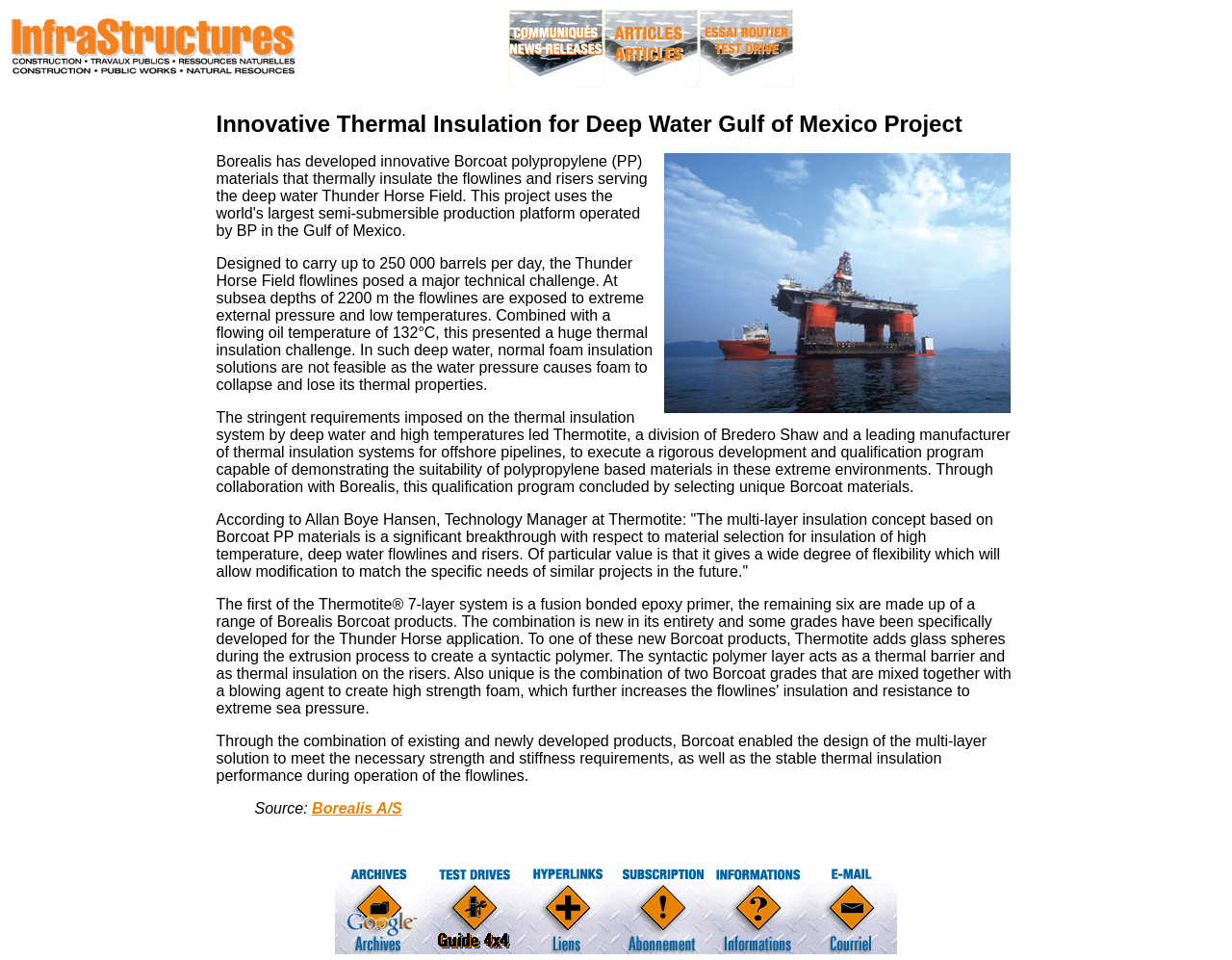Using the details from the image, please elaborate on the following question: How many layers are in the Thermotite insulation system?

The webpage content describes the Thermotite insulation system as a 7-layer system, with the first layer being a fusion bonded epoxy primer, and the remaining six layers made up of a range of Borealis Borcoat products.